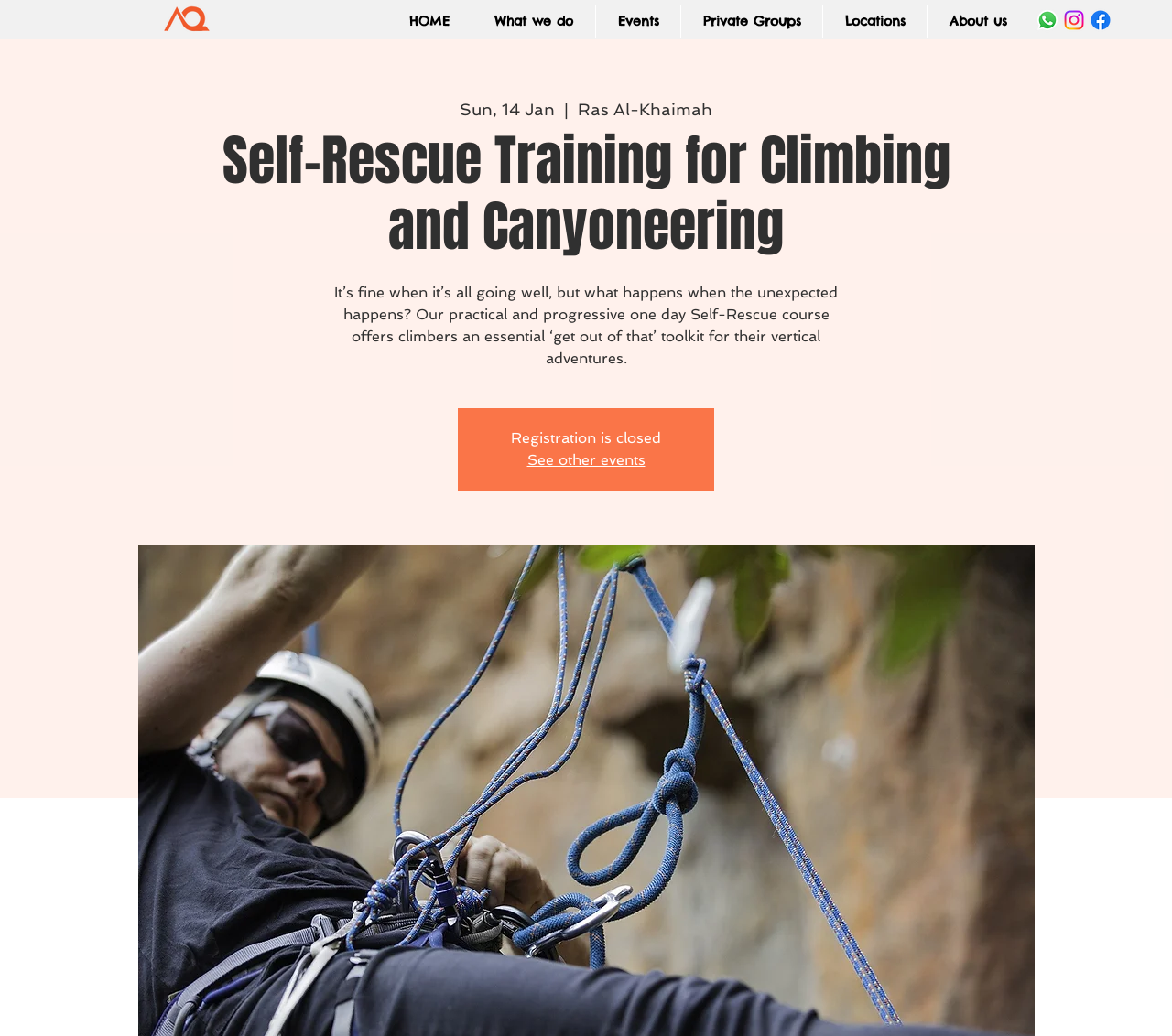Please give a succinct answer to the question in one word or phrase:
Is the registration for the event open?

No